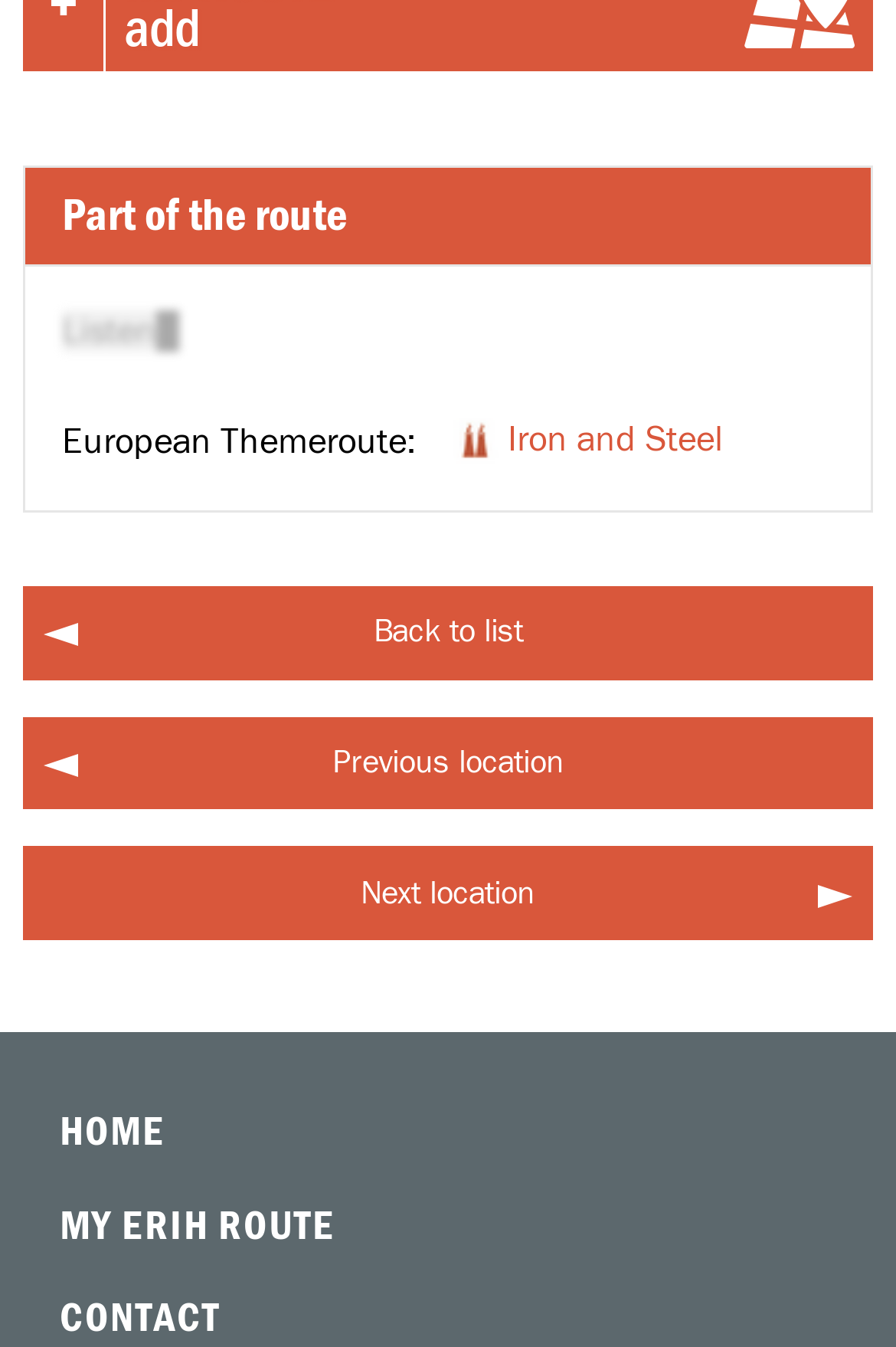Determine the bounding box coordinates for the area that should be clicked to carry out the following instruction: "Learn about Freedom Of Speech".

None